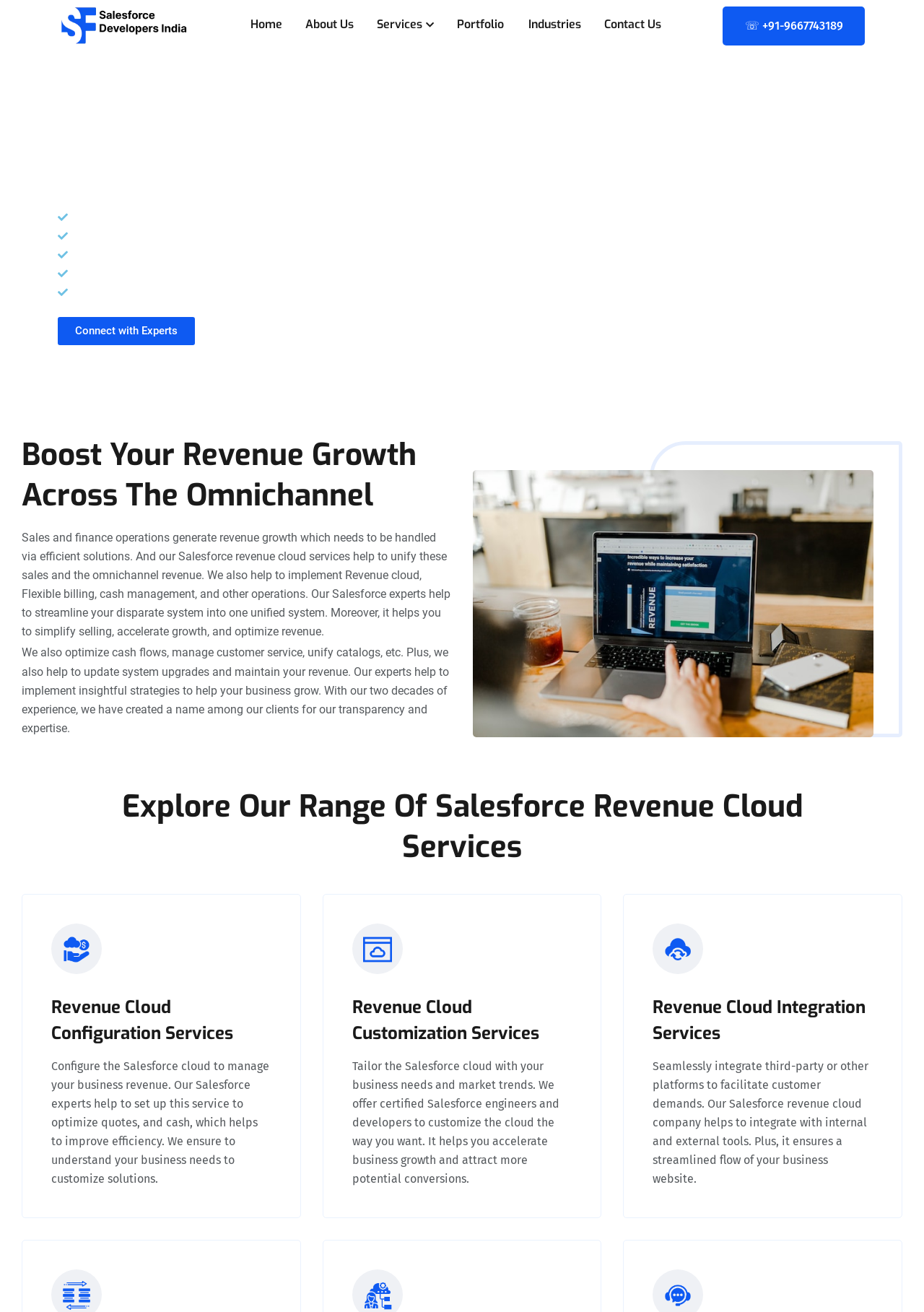Show the bounding box coordinates for the HTML element as described: "Home".

[0.271, 0.003, 0.305, 0.036]